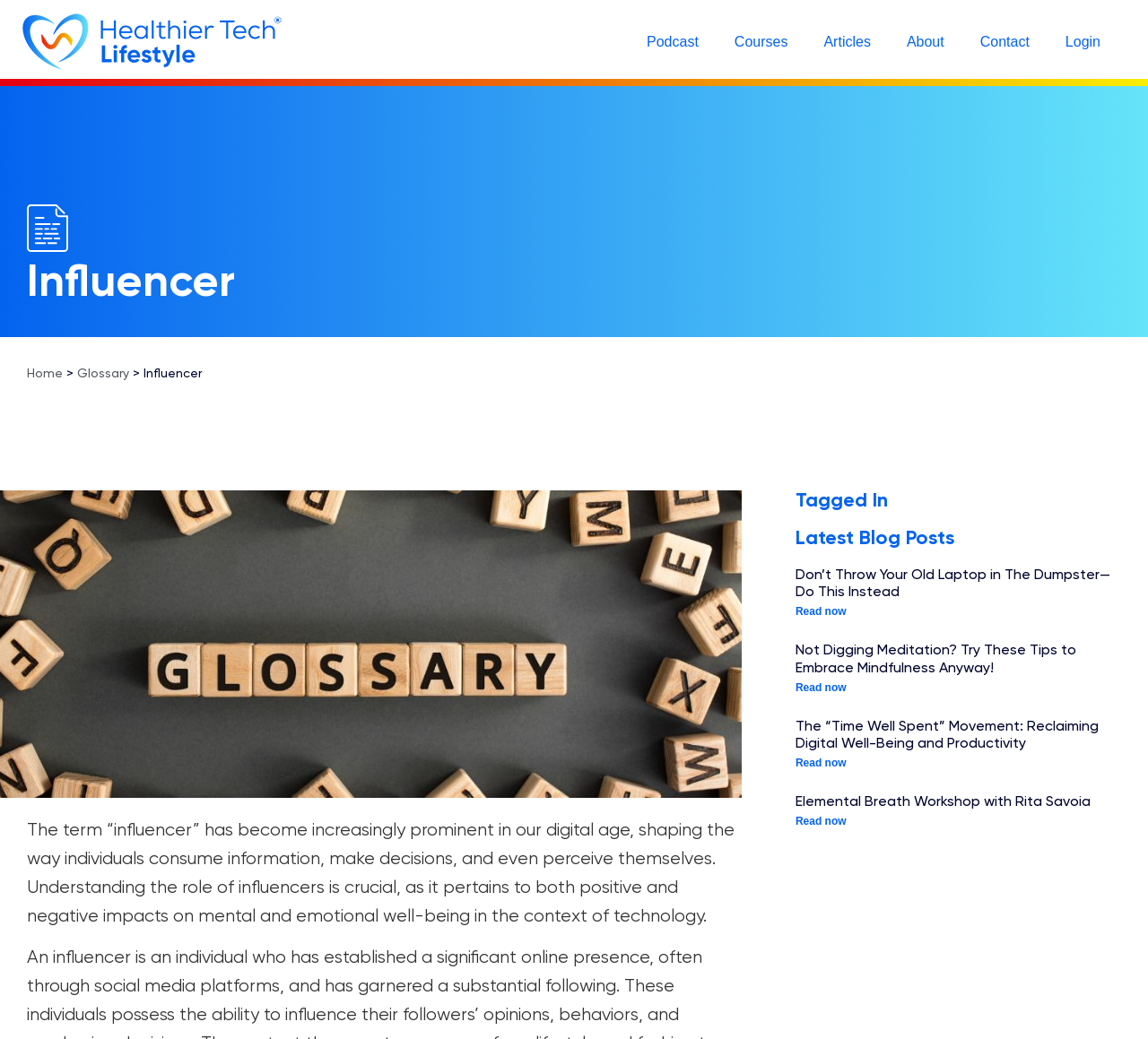Identify the bounding box coordinates of the element that should be clicked to fulfill this task: "Learn more about the time well spent movement". The coordinates should be provided as four float numbers between 0 and 1, i.e., [left, top, right, bottom].

[0.693, 0.69, 0.957, 0.723]